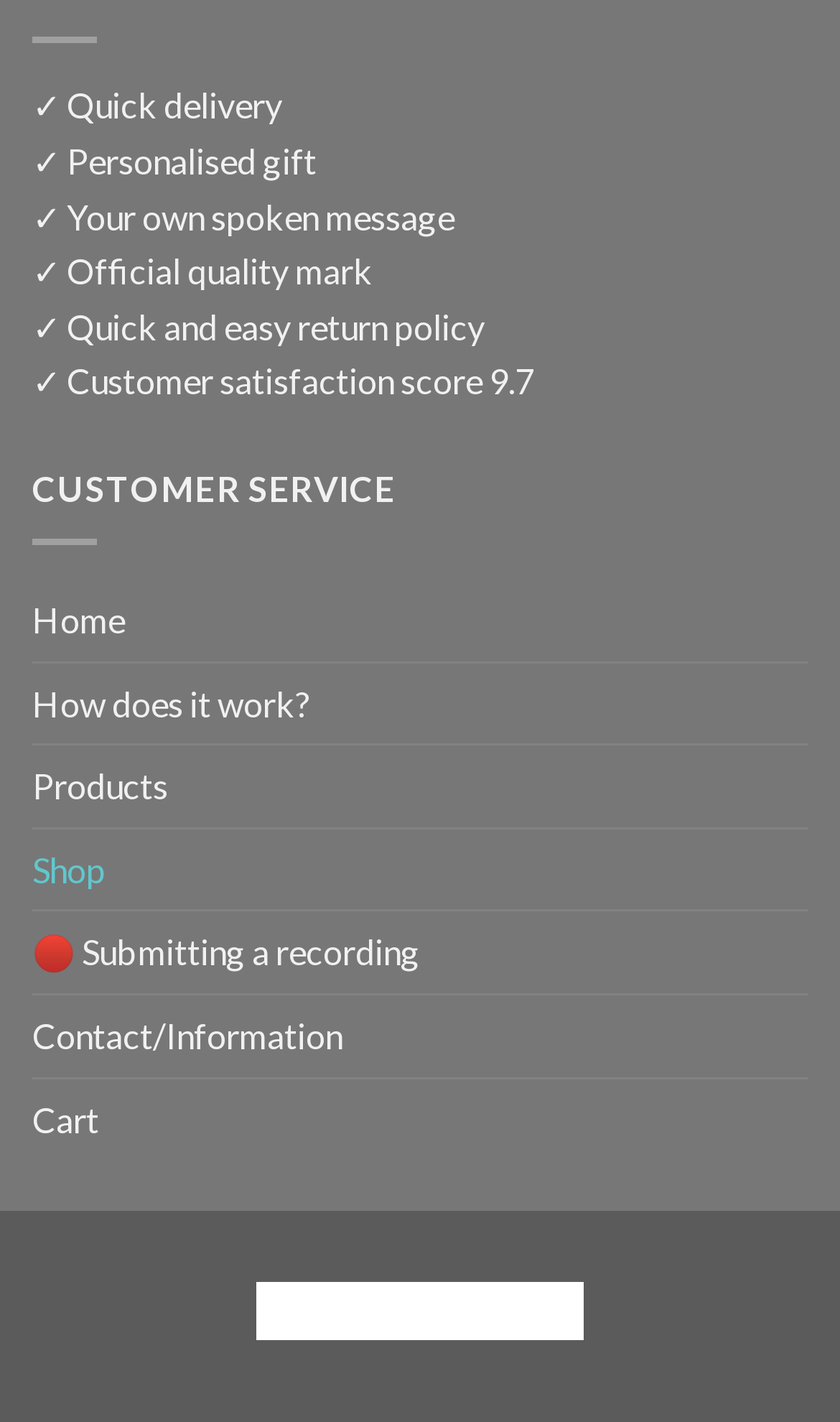Determine the bounding box coordinates of the region I should click to achieve the following instruction: "Go to shop". Ensure the bounding box coordinates are four float numbers between 0 and 1, i.e., [left, top, right, bottom].

[0.038, 0.583, 0.126, 0.64]